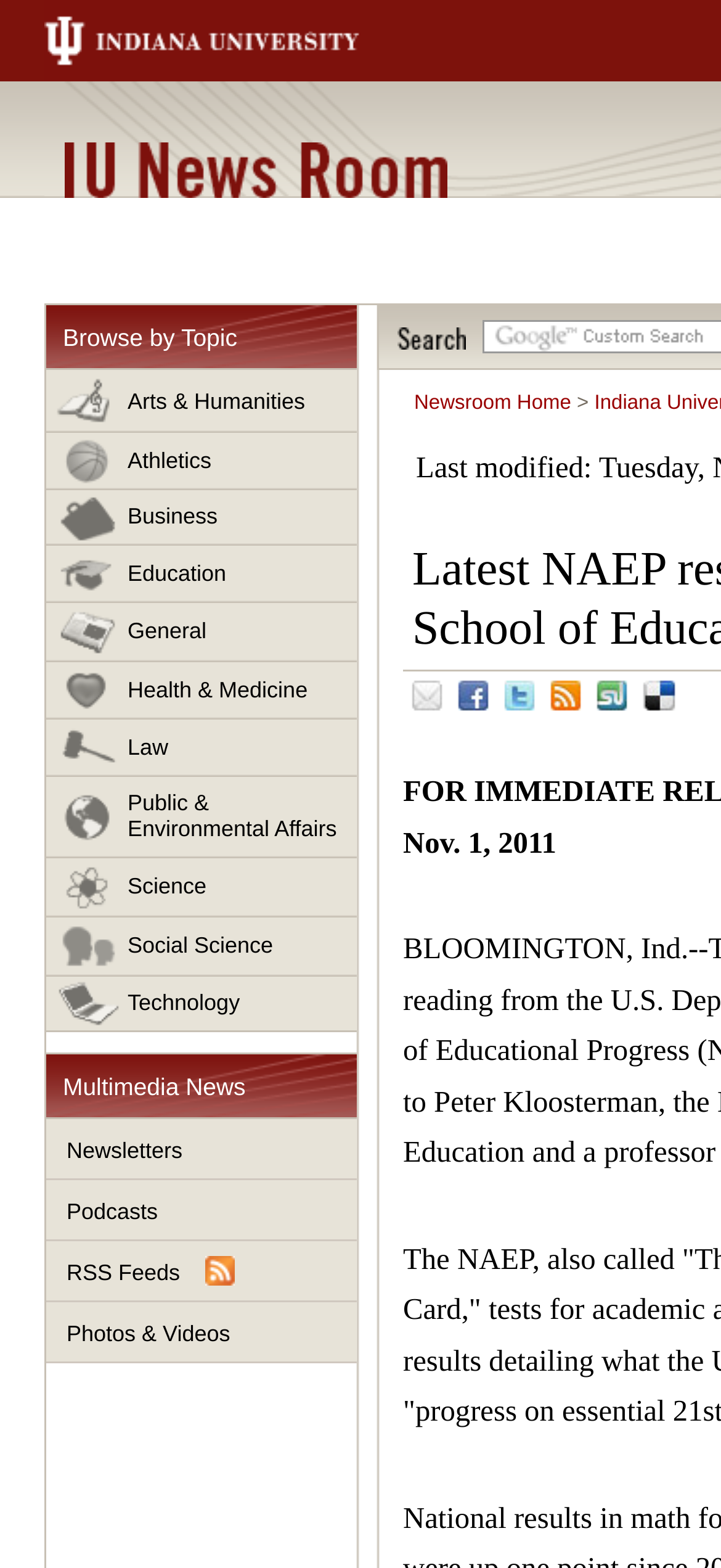Please determine the bounding box coordinates of the element's region to click in order to carry out the following instruction: "Search". The coordinates should be four float numbers between 0 and 1, i.e., [left, top, right, bottom].

[0.551, 0.209, 0.646, 0.223]